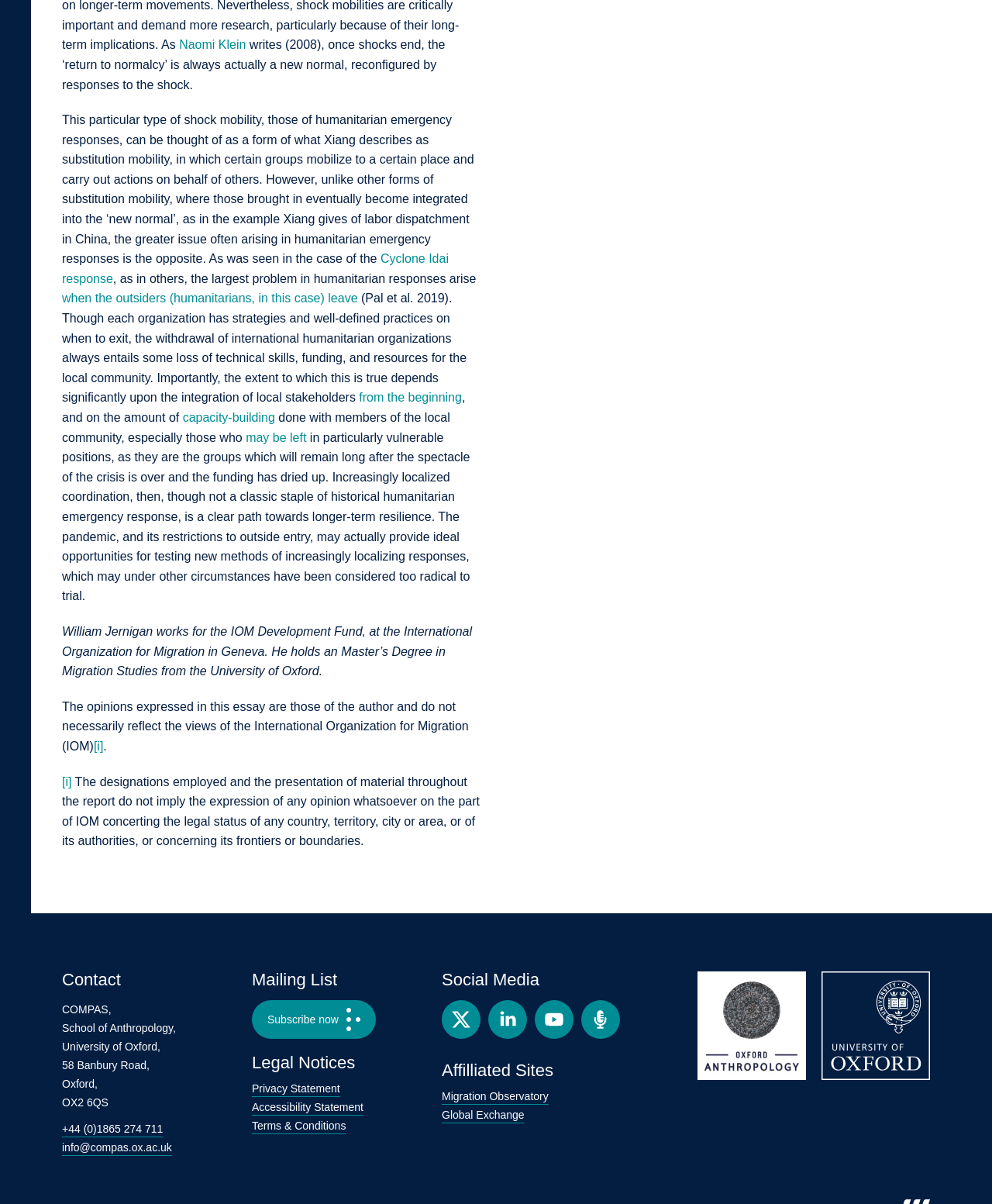Please reply to the following question with a single word or a short phrase:
What is the topic of the essay?

Humanitarian emergency responses